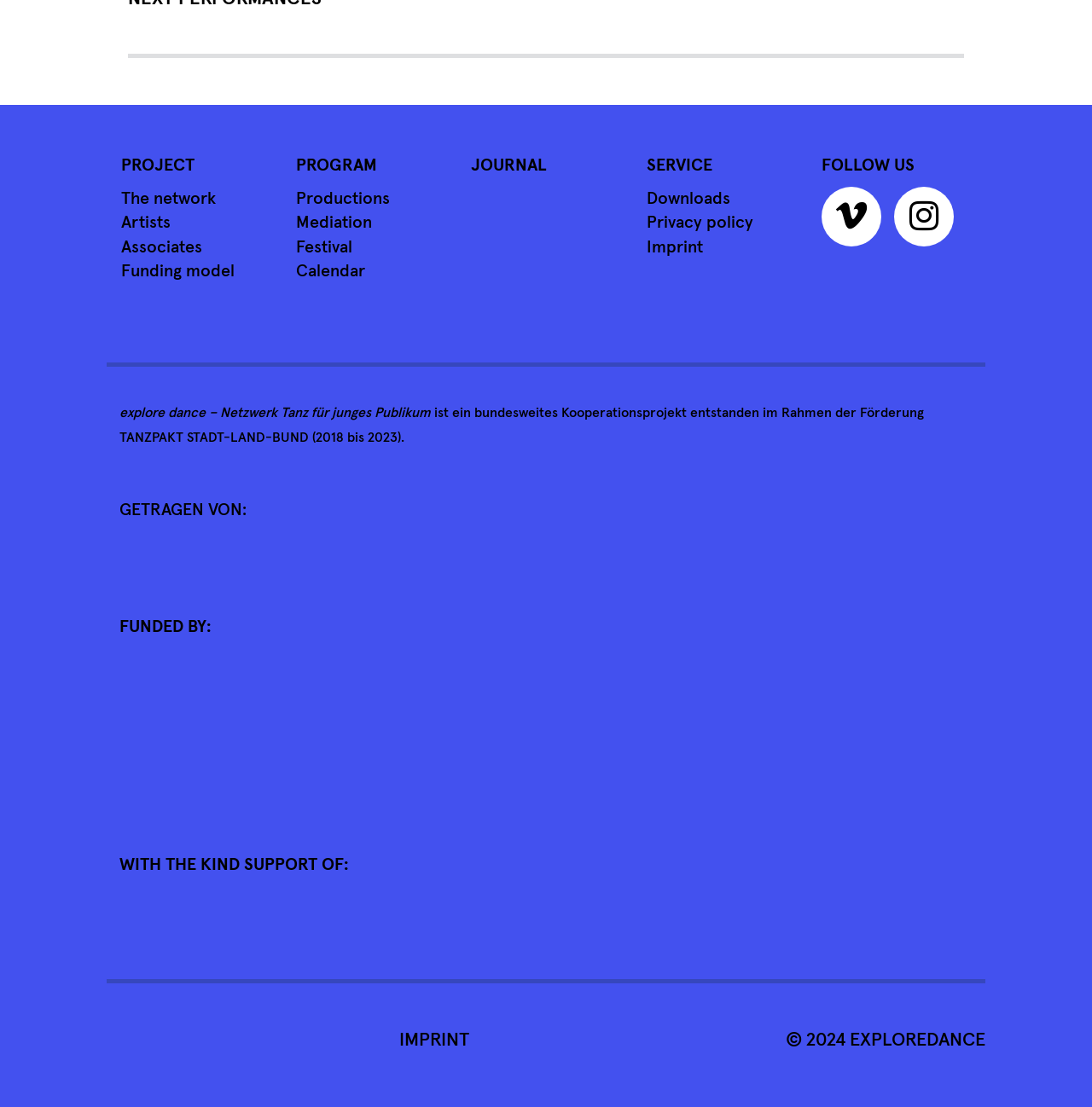Kindly determine the bounding box coordinates for the clickable area to achieve the given instruction: "Read the journal".

[0.432, 0.141, 0.501, 0.157]